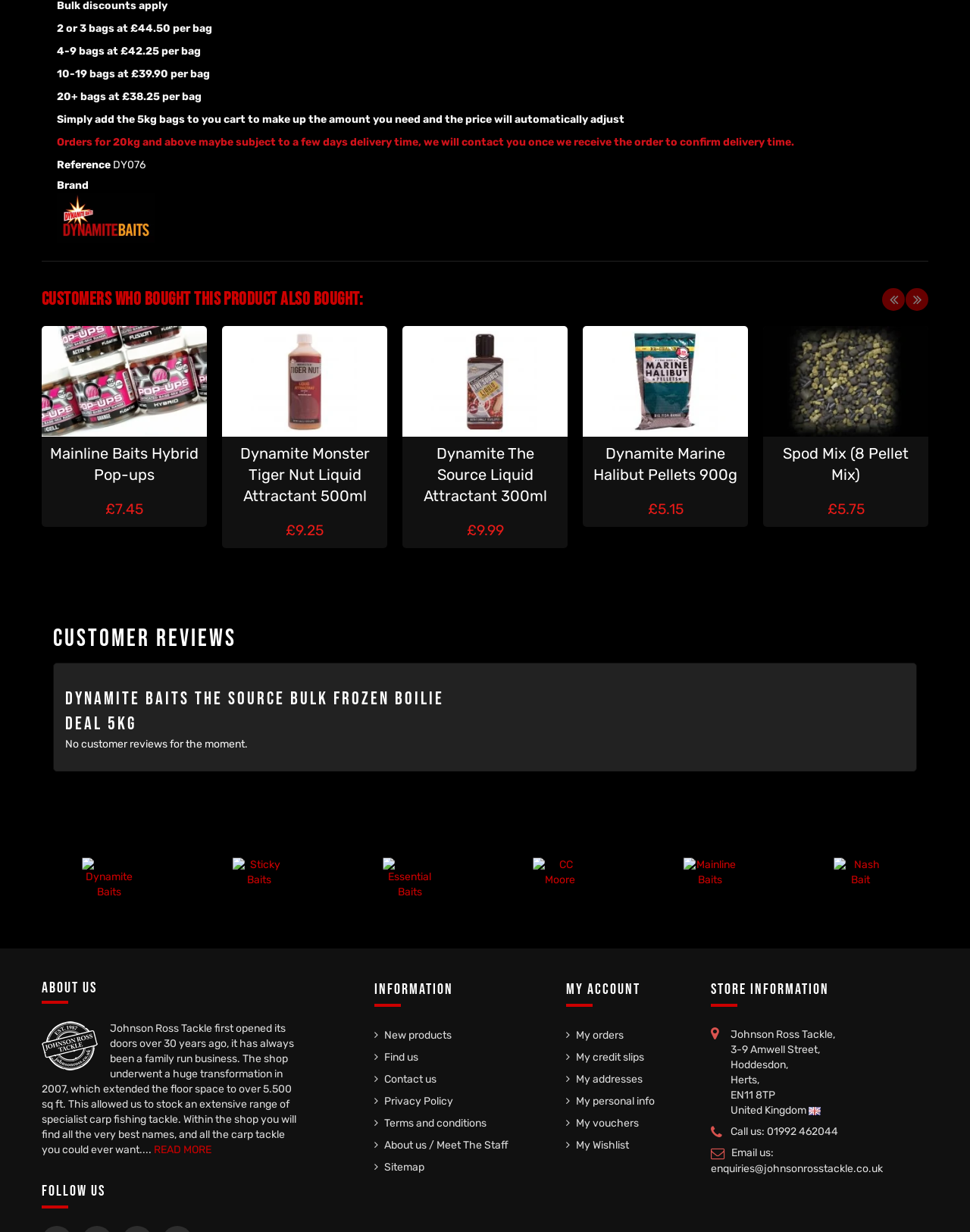Specify the bounding box coordinates for the region that must be clicked to perform the given instruction: "Click the 'Previous' button".

[0.909, 0.234, 0.933, 0.252]